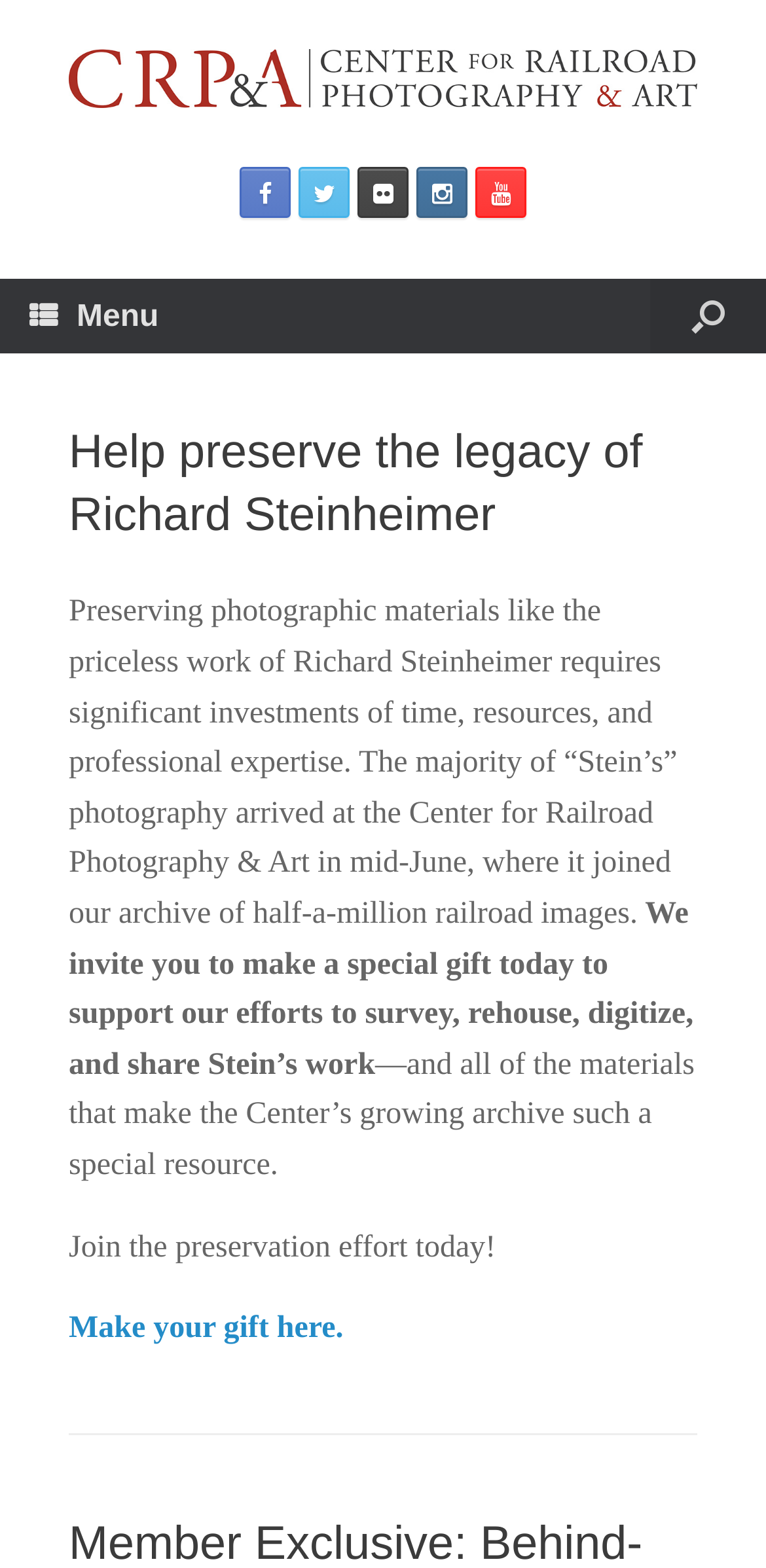Provide a one-word or short-phrase answer to the question:
How many social media links are there?

5